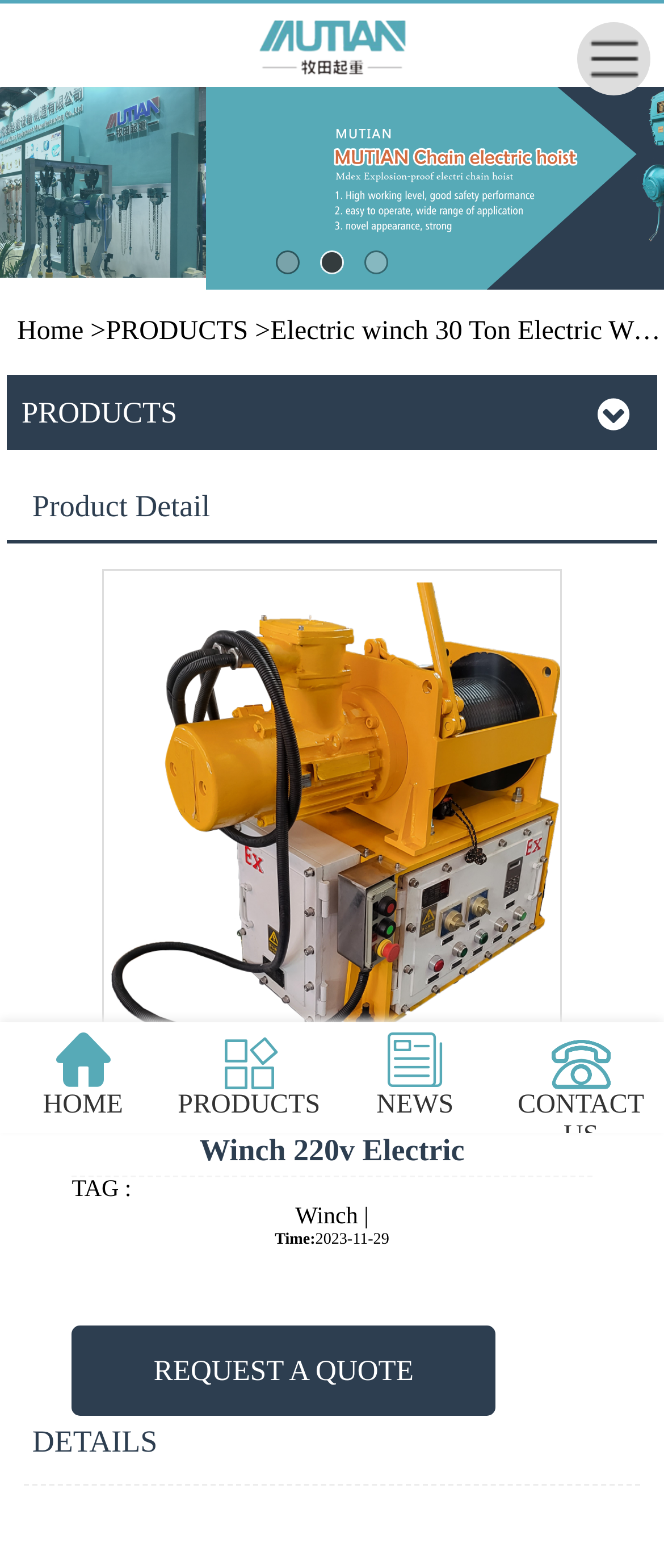What is the call-to-action button text?
Please look at the screenshot and answer in one word or a short phrase.

REQUEST A QUOTE